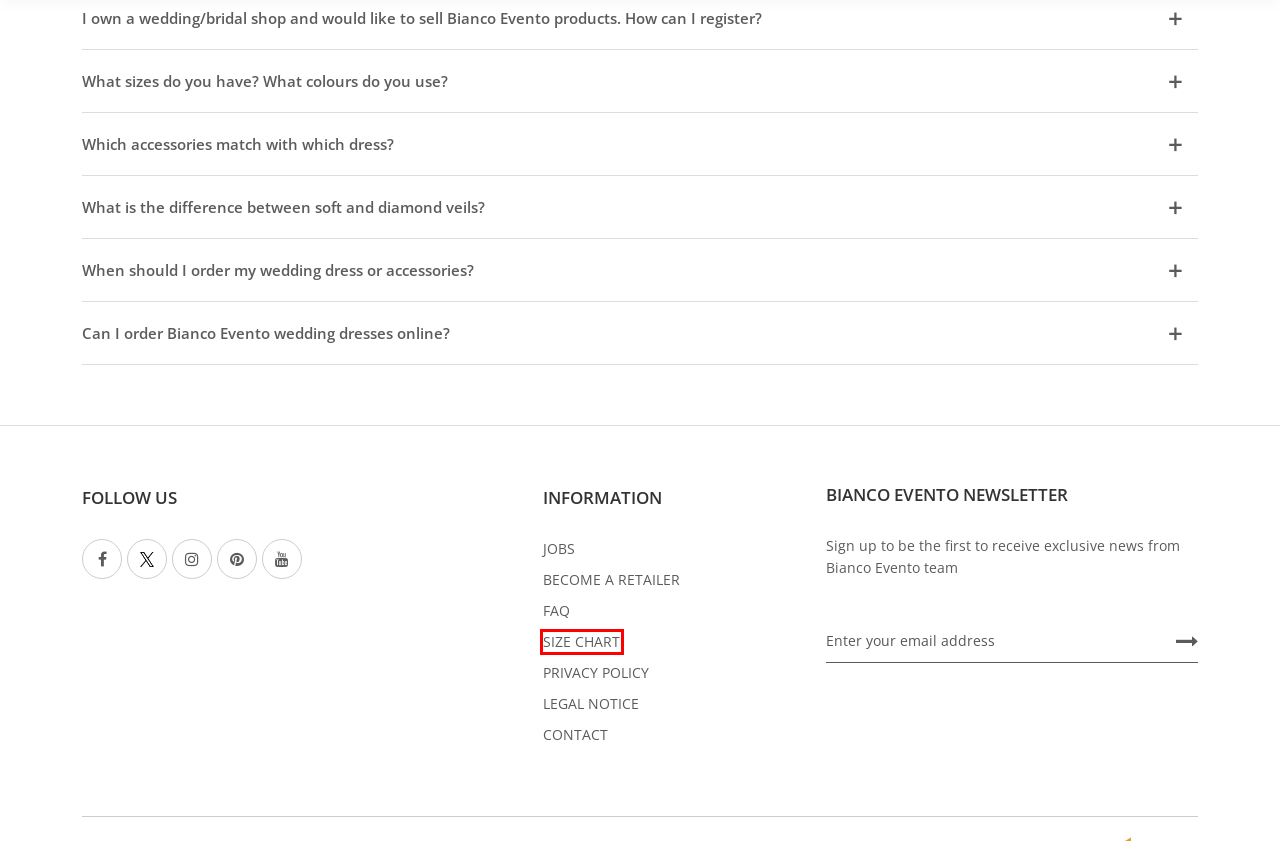You are given a screenshot of a webpage with a red bounding box around an element. Choose the most fitting webpage description for the page that appears after clicking the element within the red bounding box. Here are the candidates:
A. Data Privacy Statement
B. About Us
C. BRIDAL SHOES
D. Kundenlogin
E. IMPRINT
F. Store Locations
G. Contact Us
H. size chart EN

H